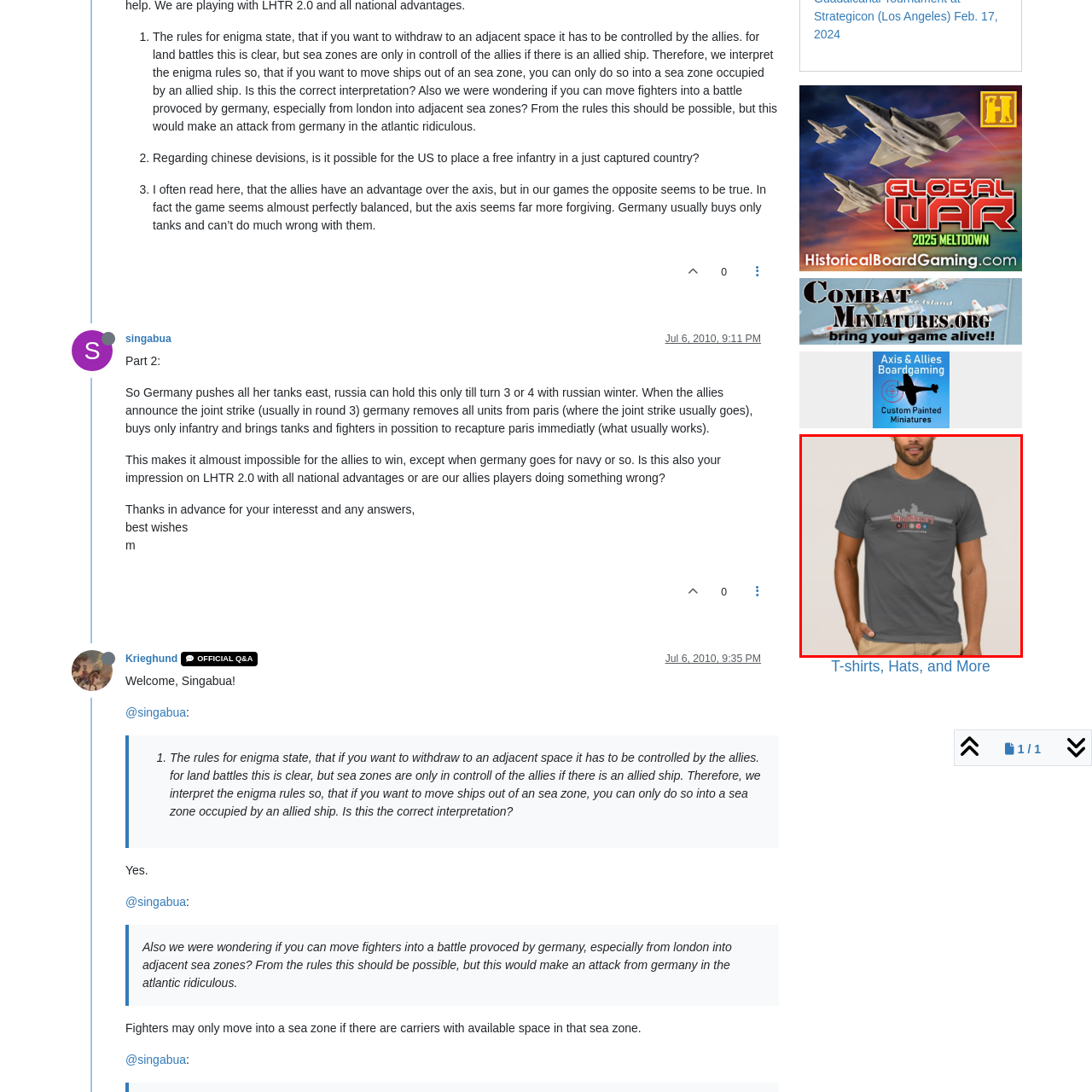Provide an extensive and detailed caption for the image section enclosed by the red boundary.

The image features a man wearing a dark gray t-shirt that showcases a vibrant graphic design. The shirt's design prominently includes the text "Axis & Allies" along with several colorful symbols or emblems, which likely represent different factions or elements from the popular board game. The shirt is styled simply, with a classic crew neck and short sleeves, making it an ideal choice for casual wear, especially among fans of strategy games. The setting appears neutral, focusing attention on the shirt's design and the wearer's relaxed stance.